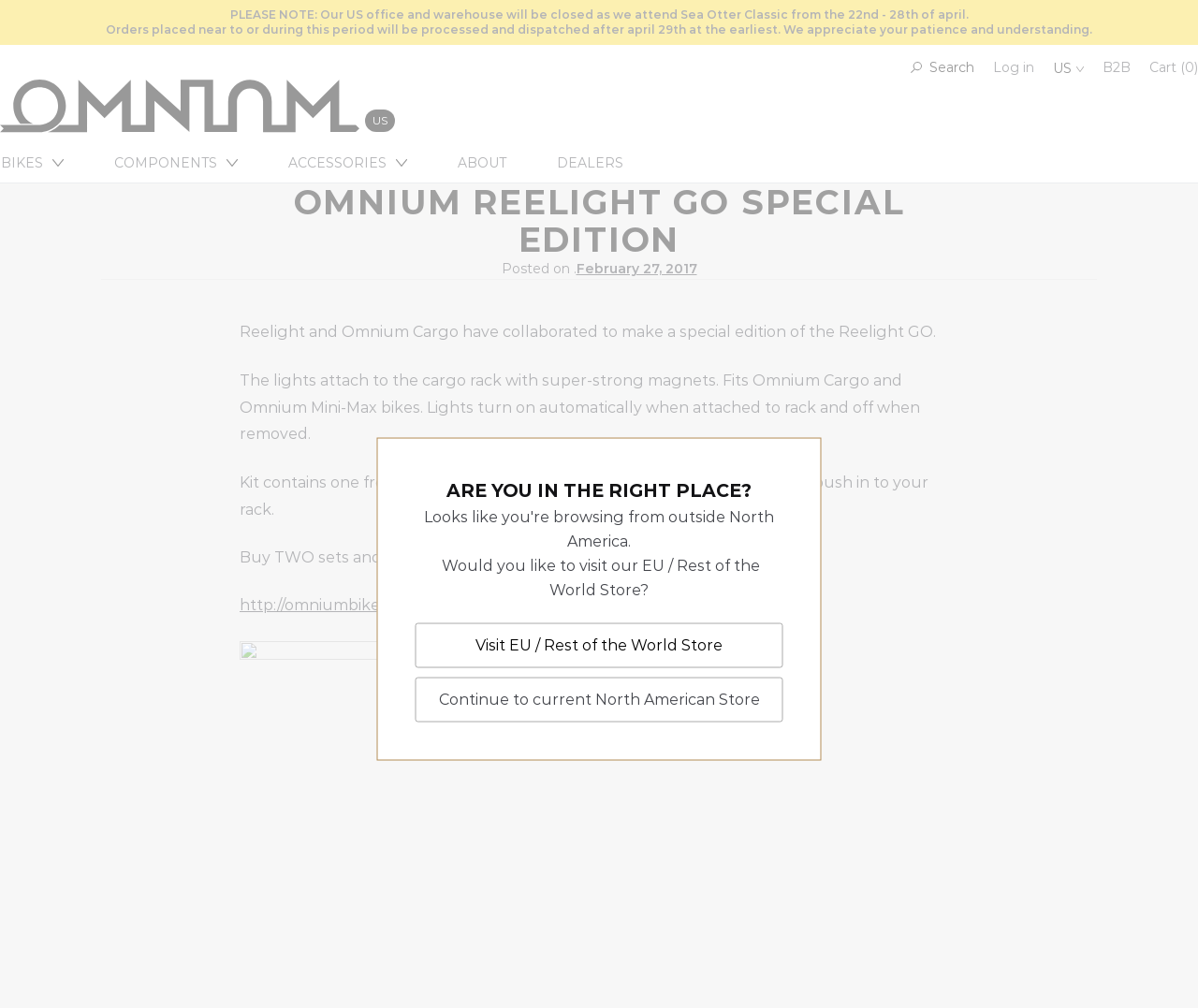What is the earliest date for processing orders?
Please ensure your answer is as detailed and informative as possible.

According to the webpage, orders placed near to or during the period of the Sea Otter Classic will be processed and dispatched after April 29th at the earliest, which implies that the earliest date for processing orders is April 29th.